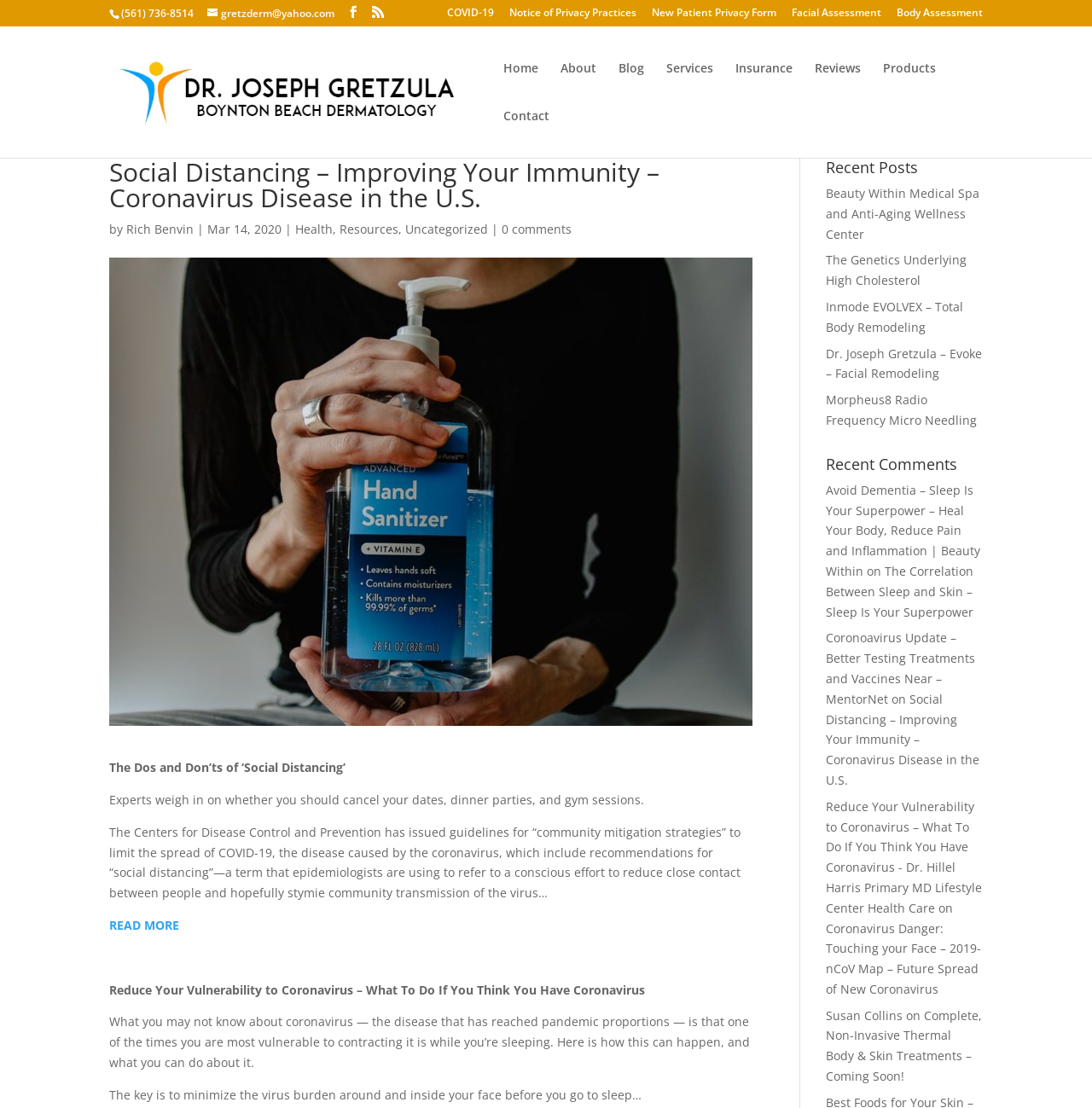Find the bounding box of the web element that fits this description: "Body Assessment".

[0.821, 0.007, 0.9, 0.023]